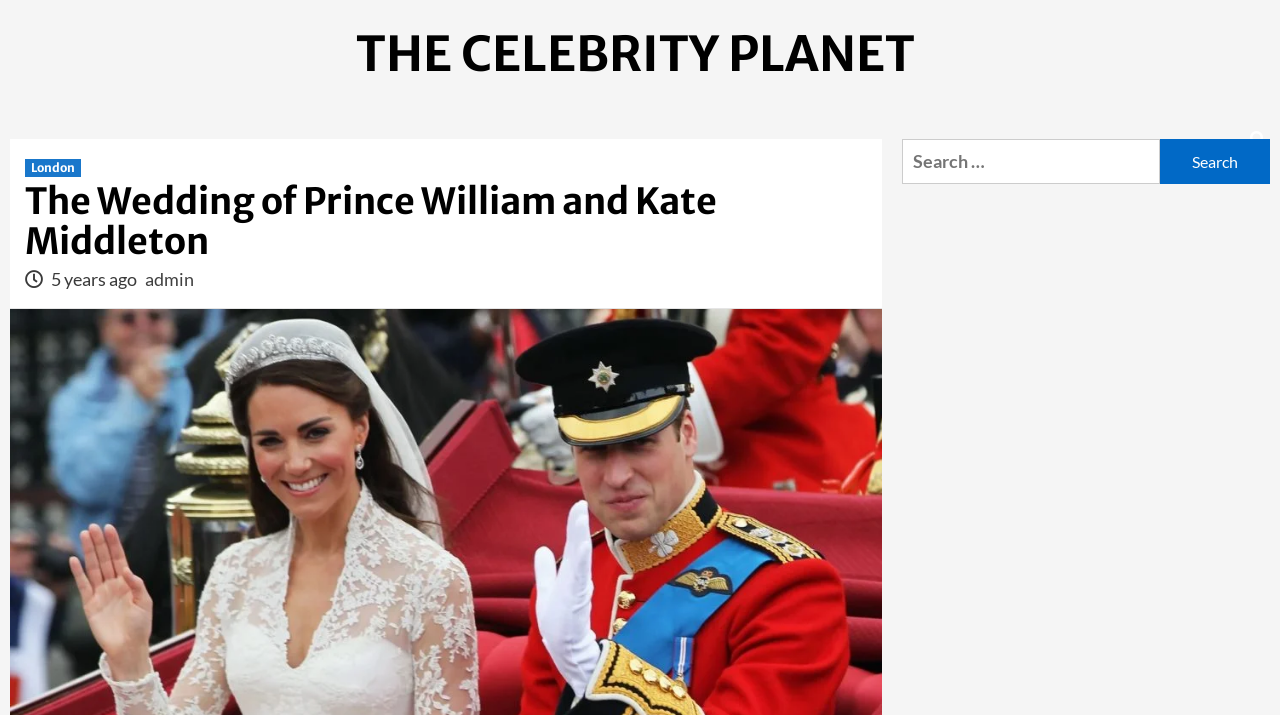What is the main title displayed on this webpage?

The Wedding of Prince William and Kate Middleton